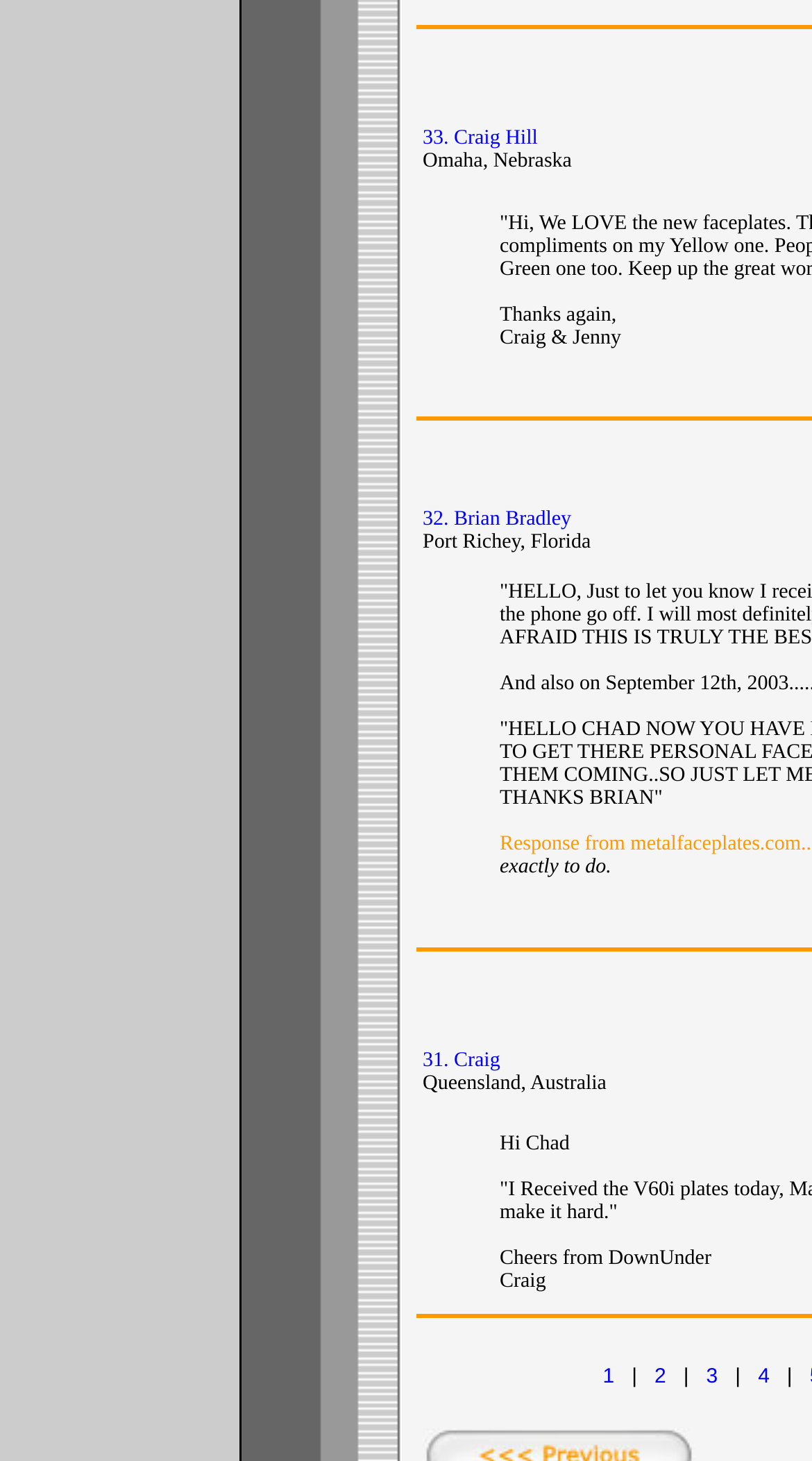Using the provided description 1, find the bounding box coordinates for the UI element. Provide the coordinates in (top-left x, top-left y, bottom-right x, bottom-right y) format, ensuring all values are between 0 and 1.

[0.742, 0.935, 0.757, 0.951]